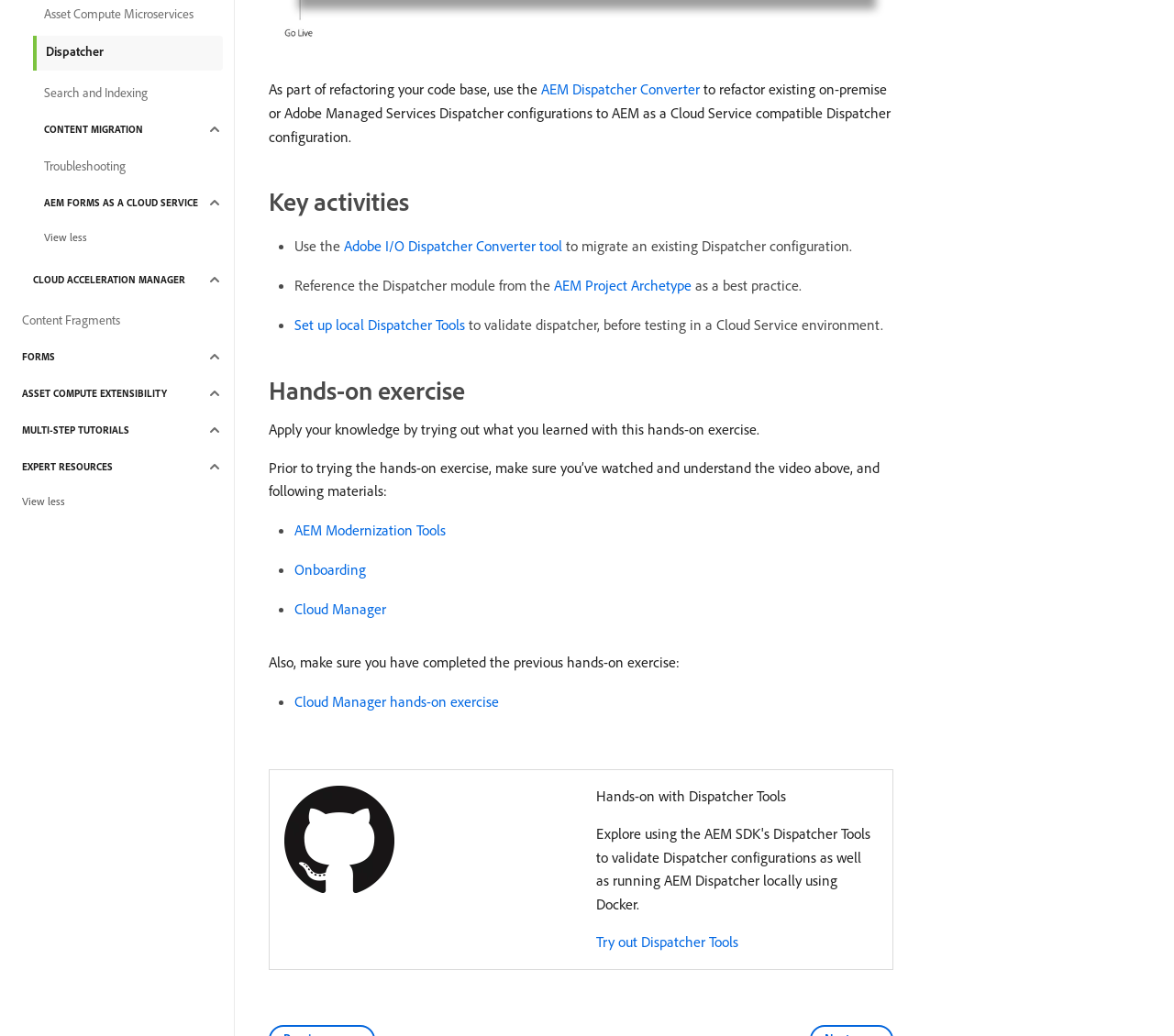From the webpage screenshot, predict the bounding box coordinates (top-left x, top-left y, bottom-right x, bottom-right y) for the UI element described here: Content Migration

[0.028, 0.111, 0.19, 0.139]